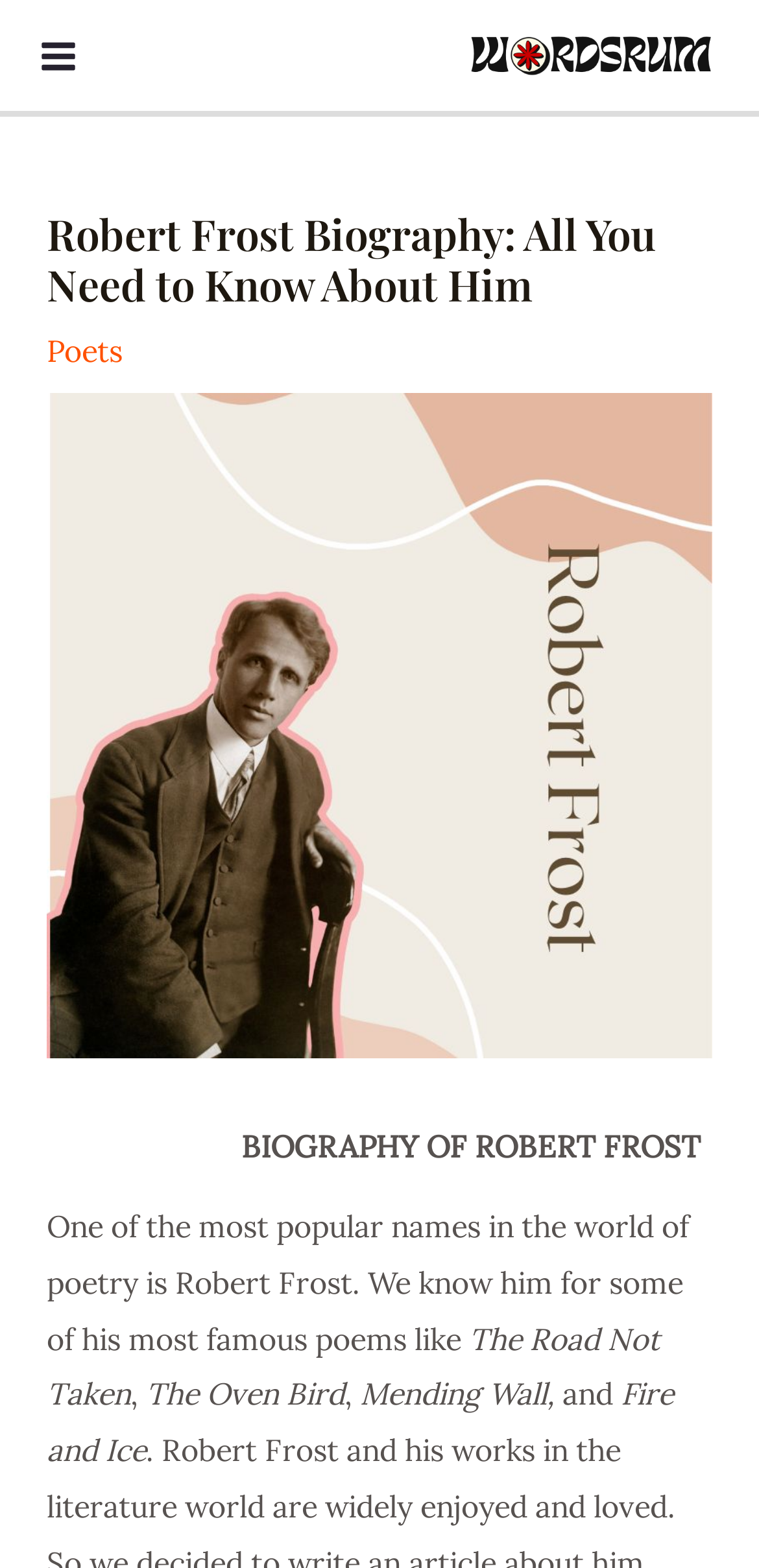How many poems are mentioned in the biography?
Refer to the image and provide a one-word or short phrase answer.

5